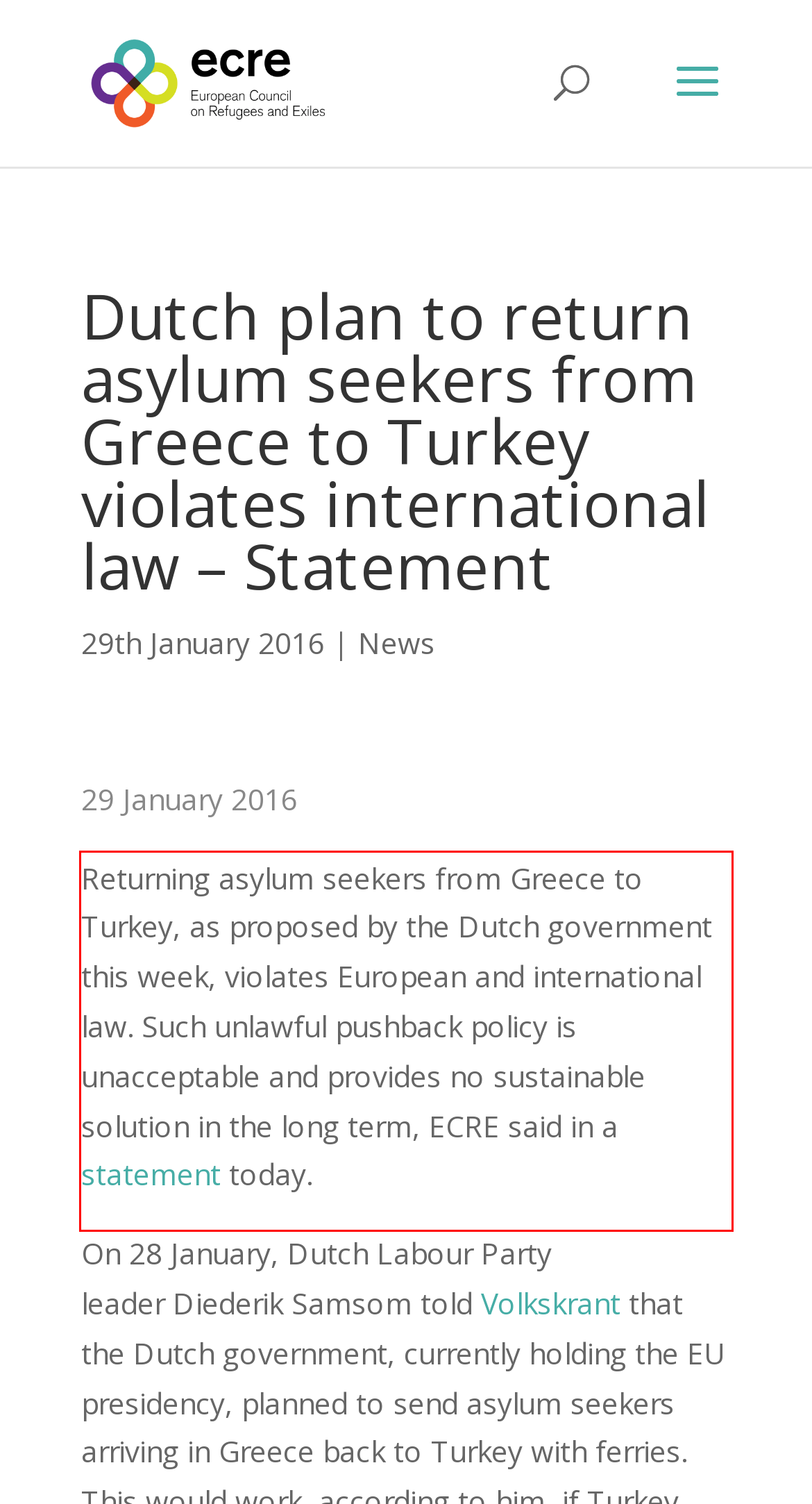Please analyze the screenshot of a webpage and extract the text content within the red bounding box using OCR.

Returning asylum seekers from Greece to Turkey, as proposed by the Dutch government this week, violates European and international law. Such unlawful pushback policy is unacceptable and provides no sustainable solution in the long term, ECRE said in a statement today.